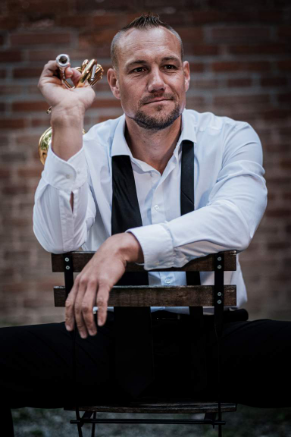What is the color of the brick wall?
Look at the webpage screenshot and answer the question with a detailed explanation.

The backdrop of the image consists of muted brick wall tones, which enhance the warm ambiance of the scene, making it feel intimate and inviting.